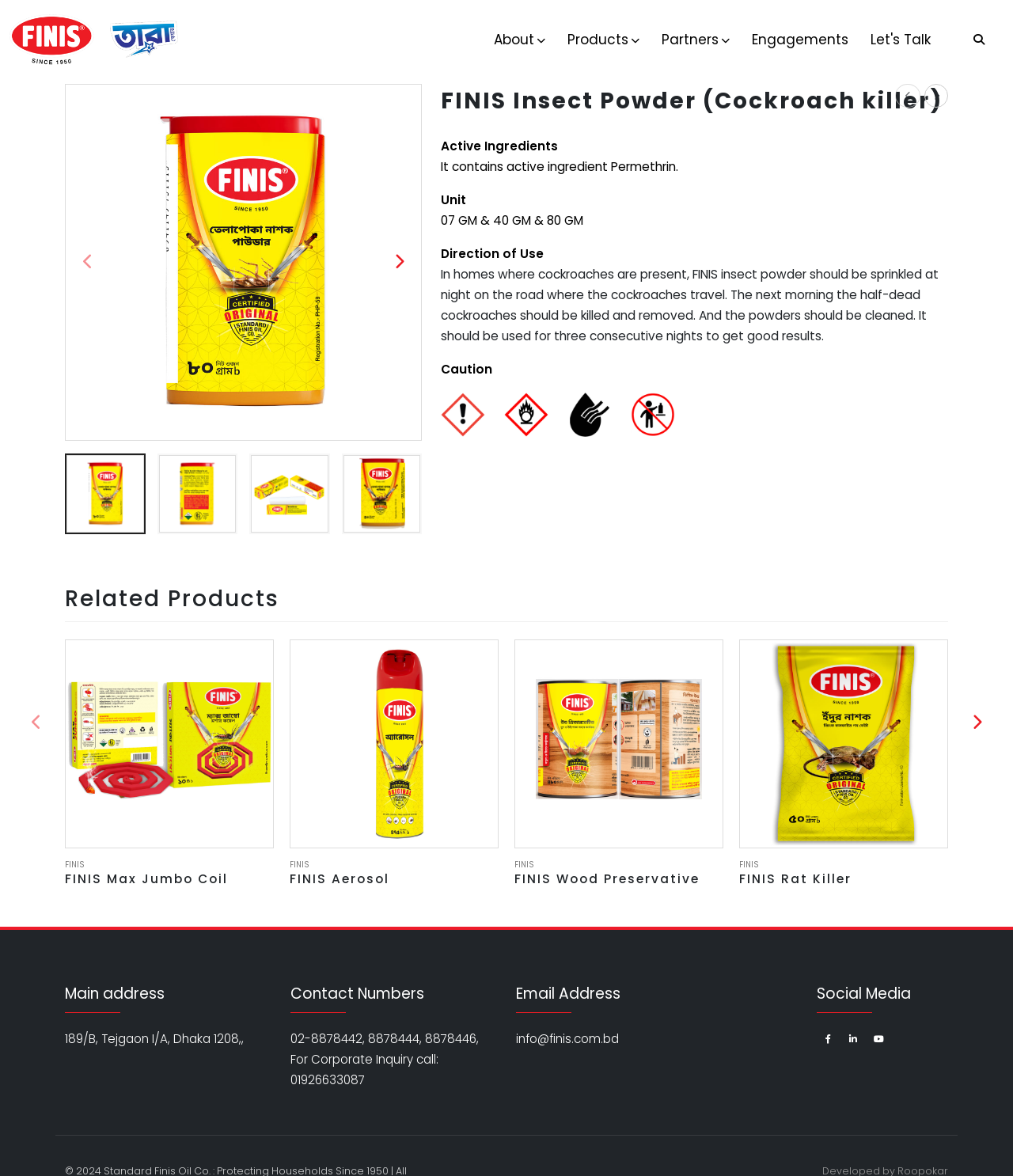Offer a detailed explanation of the webpage layout and contents.

The webpage is about FINIS Insect Powder, a cockroach killer product from Standard Finis Oil Co. At the top, there is a logo of FINIS, accompanied by a navigation menu with buttons for "About", "Products", "Partners", and "Engagements". On the right side, there are social media links and a "Let's Talk" button.

Below the navigation menu, there is a main section with a heading "FINIS Insect Powder (Cockroach killer)". This section contains information about the product, including its active ingredients, unit sizes, direction of use, and caution.

On the left side of the main section, there are links to other pages, including "HOME", "PRODUCTS", and "FINIS". There are also two buttons with icons, possibly for social media or sharing.

The main section is divided into several subsections, including "Active Ingredients", "Unit", "Direction of Use", and "Caution". Each subsection contains a brief description of the product.

Below the main section, there is a section titled "Related Products", which lists four products from FINIS, including FINIS Max Jumbo Coil, FINIS Aerosol, FINIS Wood Preservative, and FINIS Rat Killer. Each product has a heading and a link to its page.

At the bottom of the page, there is a section with the company's main address, contact numbers, email address, and social media links. There is also a "Scroll To Top" link at the bottom right corner of the page.